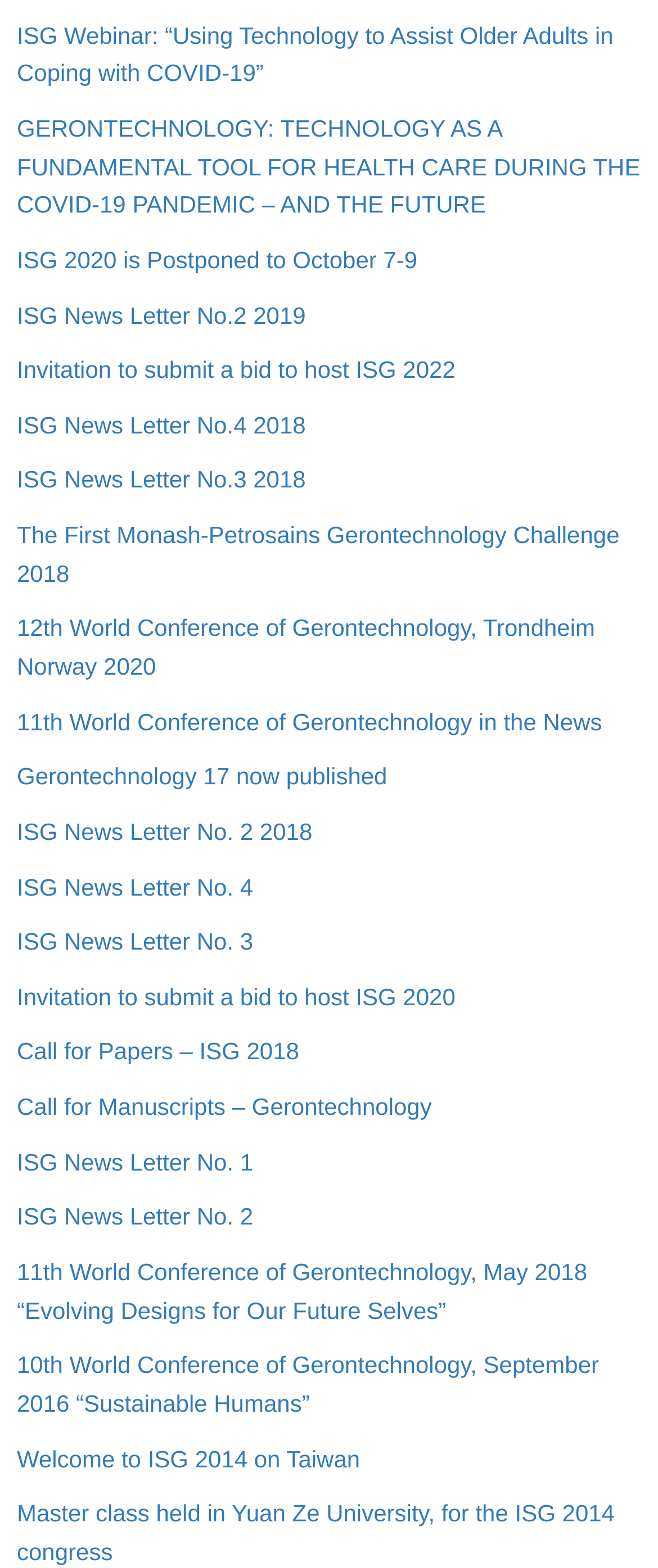Can you show the bounding box coordinates of the region to click on to complete the task described in the instruction: "Learn about ISG 2020 conference"?

[0.026, 0.157, 0.634, 0.174]